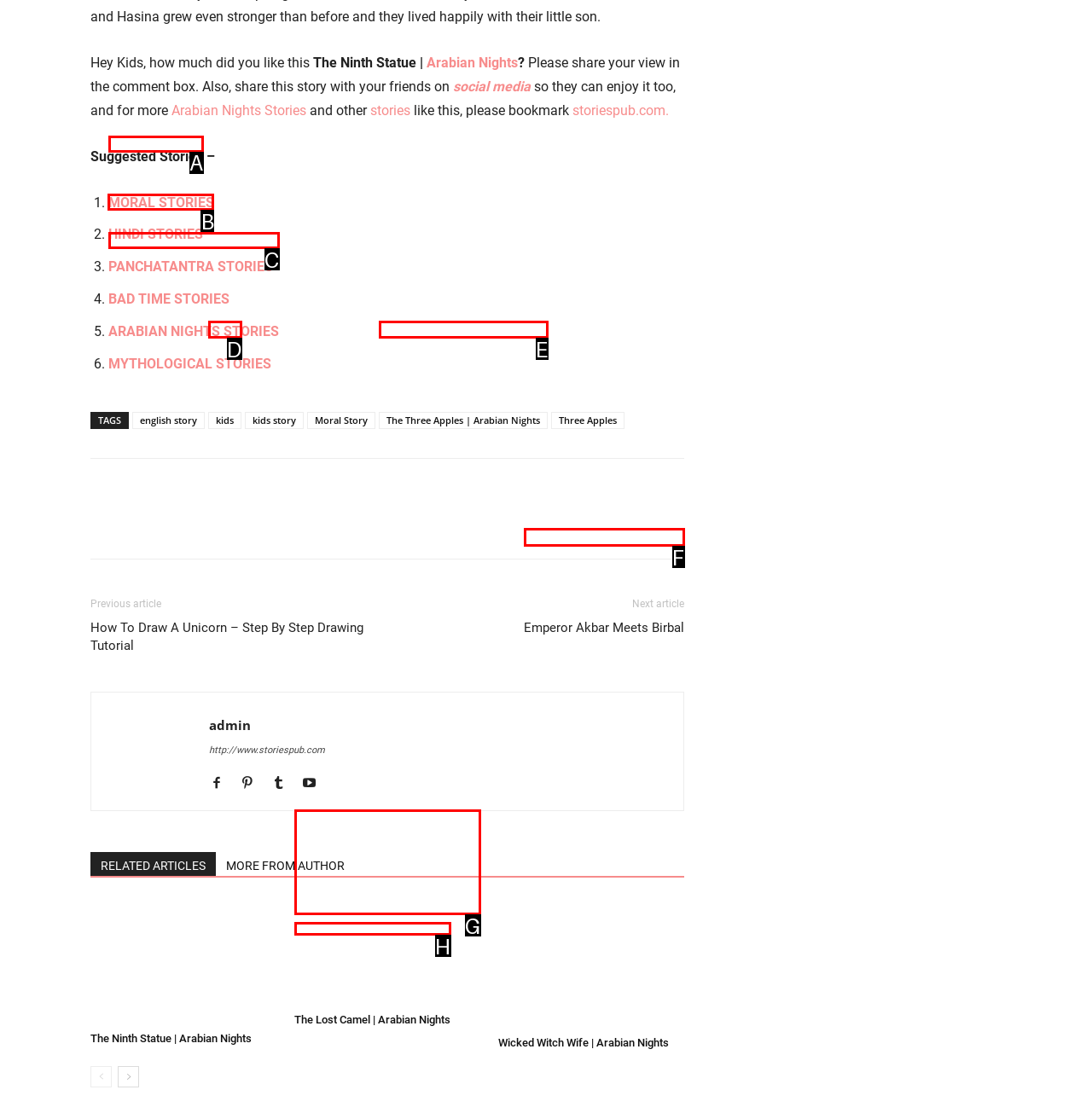Based on the task: Read 'MORAL STORIES', which UI element should be clicked? Answer with the letter that corresponds to the correct option from the choices given.

B